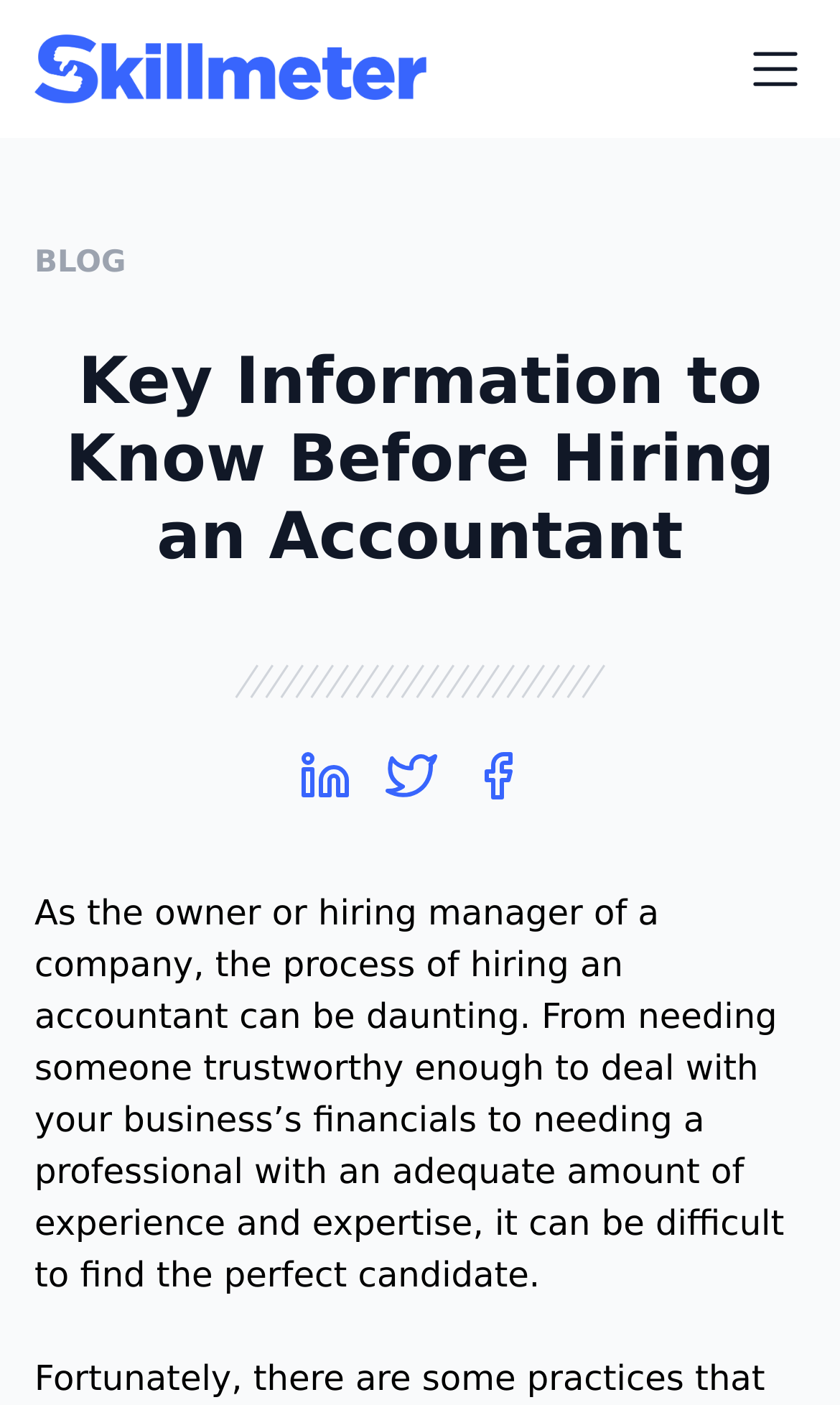Please extract and provide the main headline of the webpage.

Key Information to Know Before Hiring an Accountant